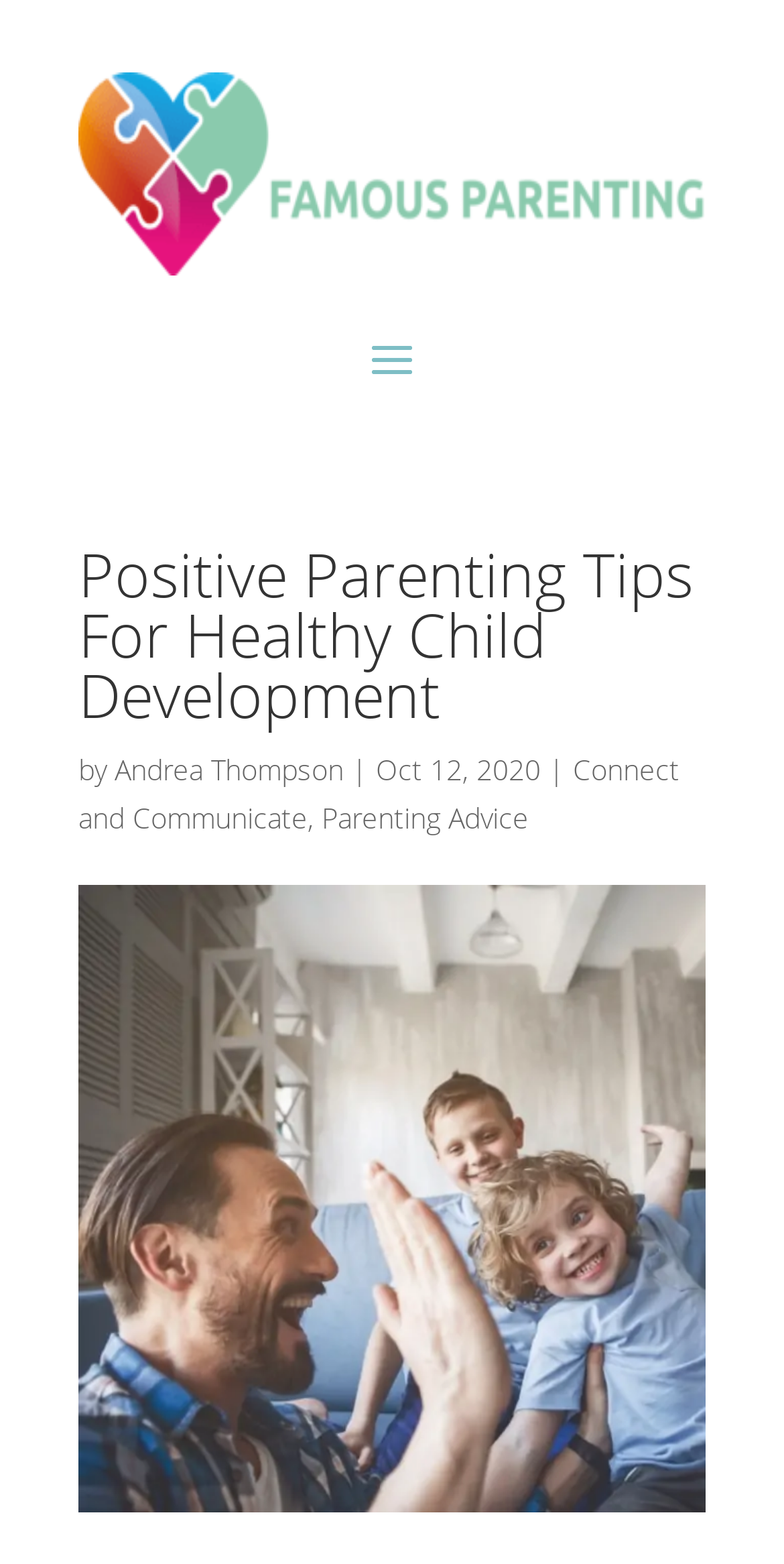Describe all the key features of the webpage in detail.

The webpage is about positive parenting tips for healthy child development. At the top, there is a large image that spans almost the entire width of the page, taking up about a quarter of the screen. Below the image, there is a prominent heading that reads "Positive Parenting Tips For Healthy Child Development". 

To the right of the heading, there is a byline that indicates the article is written by Andrea Thompson, with the date "Oct 12, 2020" next to it. Below the byline, there are two links, "Connect and Communicate" and "Parenting Advice", which are positioned side by side, with the first link taking up more space. 

Further down the page, there is another large image that takes up almost the entire width of the page, similar to the first image. This image is likely related to the topic of positive parenting tips for healthy child development. Overall, the webpage has a simple and clean layout, with a focus on the main topic and easy-to-read headings and text.